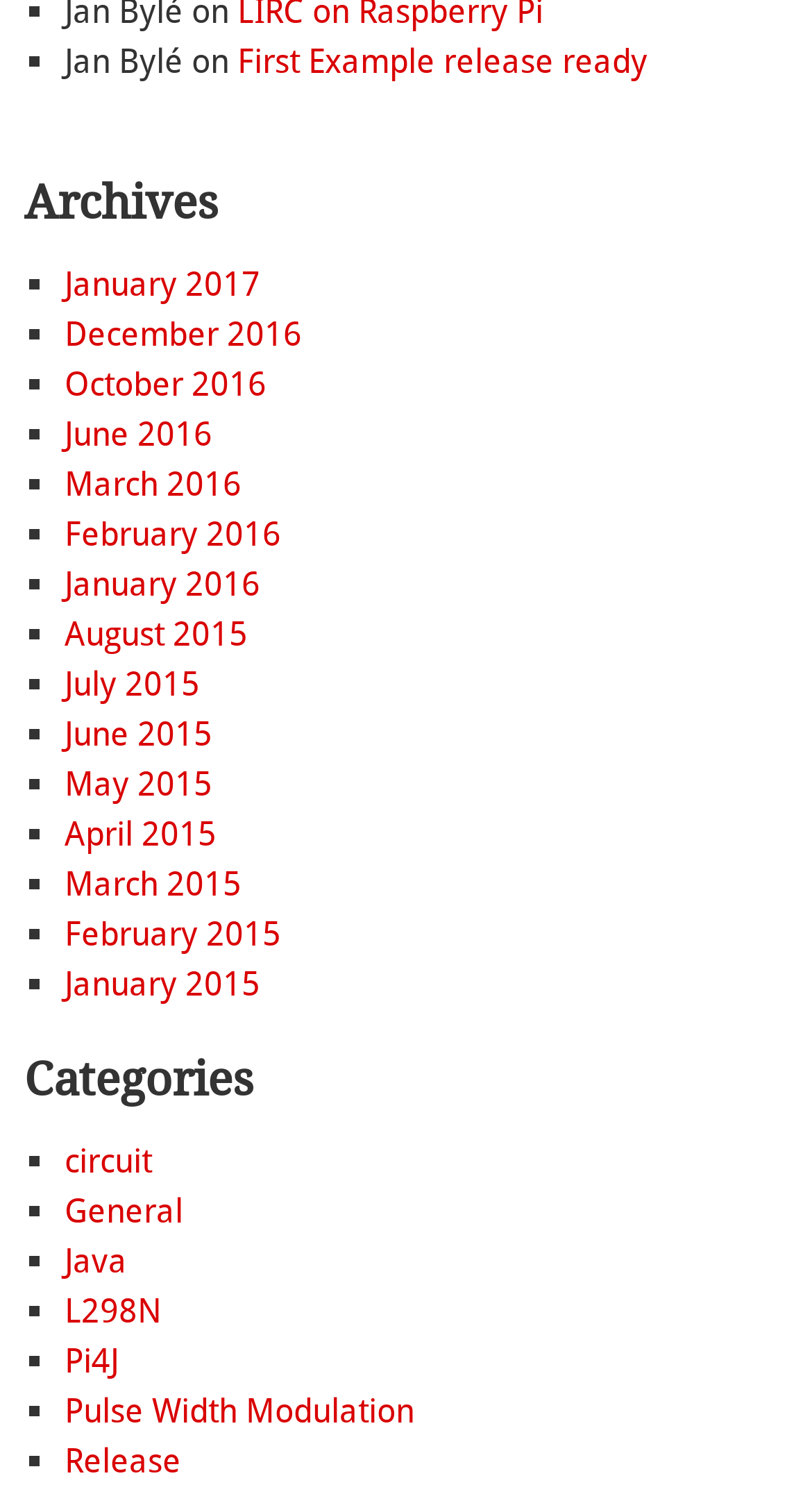How many categories are there?
Please provide a single word or phrase answer based on the image.

8